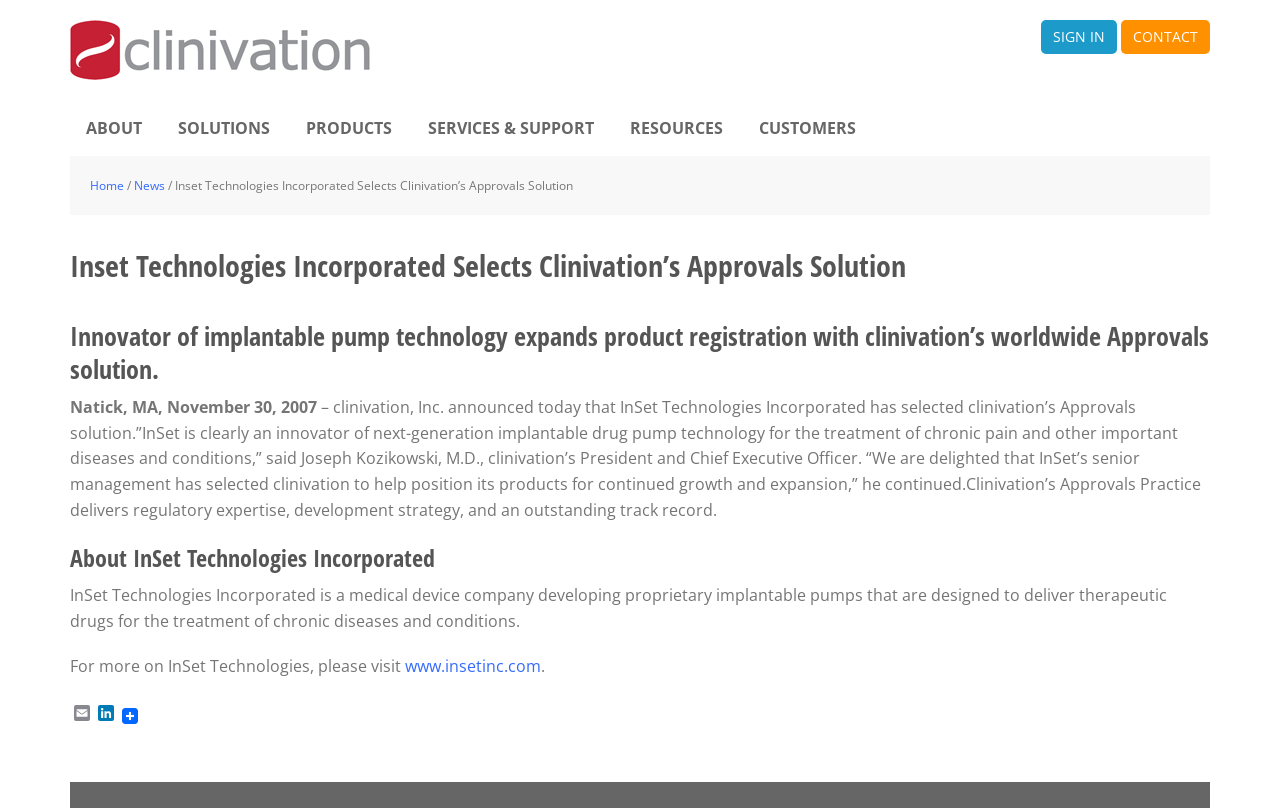Please identify the bounding box coordinates of the element's region that needs to be clicked to fulfill the following instruction: "Search for something". The bounding box coordinates should consist of four float numbers between 0 and 1, i.e., [left, top, right, bottom].

None